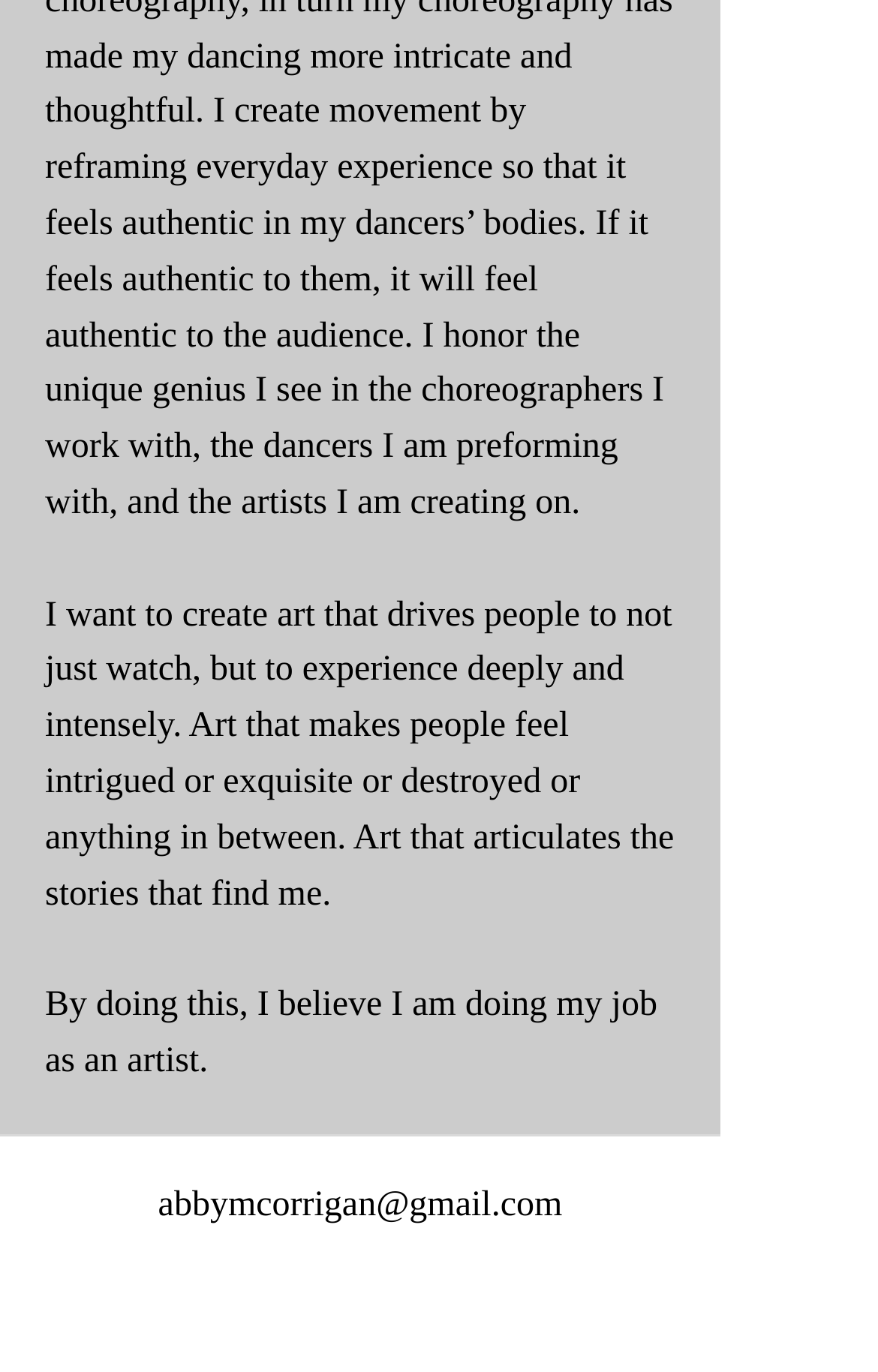What is the tone of the artist's quote? From the image, respond with a single word or brief phrase.

Passionate